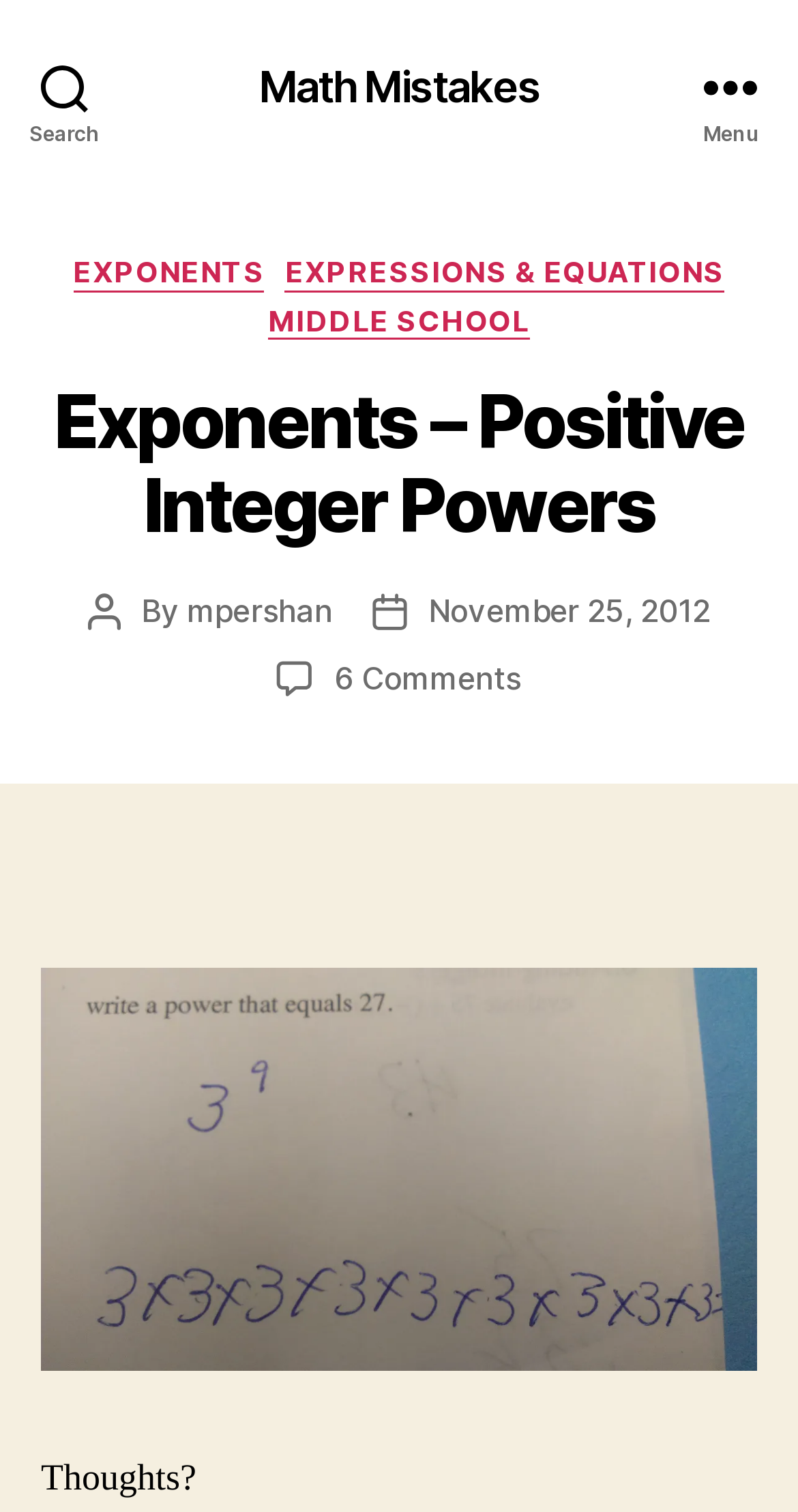Given the element description Menu, specify the bounding box coordinates of the corresponding UI element in the format (top-left x, top-left y, bottom-right x, bottom-right y). All values must be between 0 and 1.

[0.831, 0.0, 1.0, 0.114]